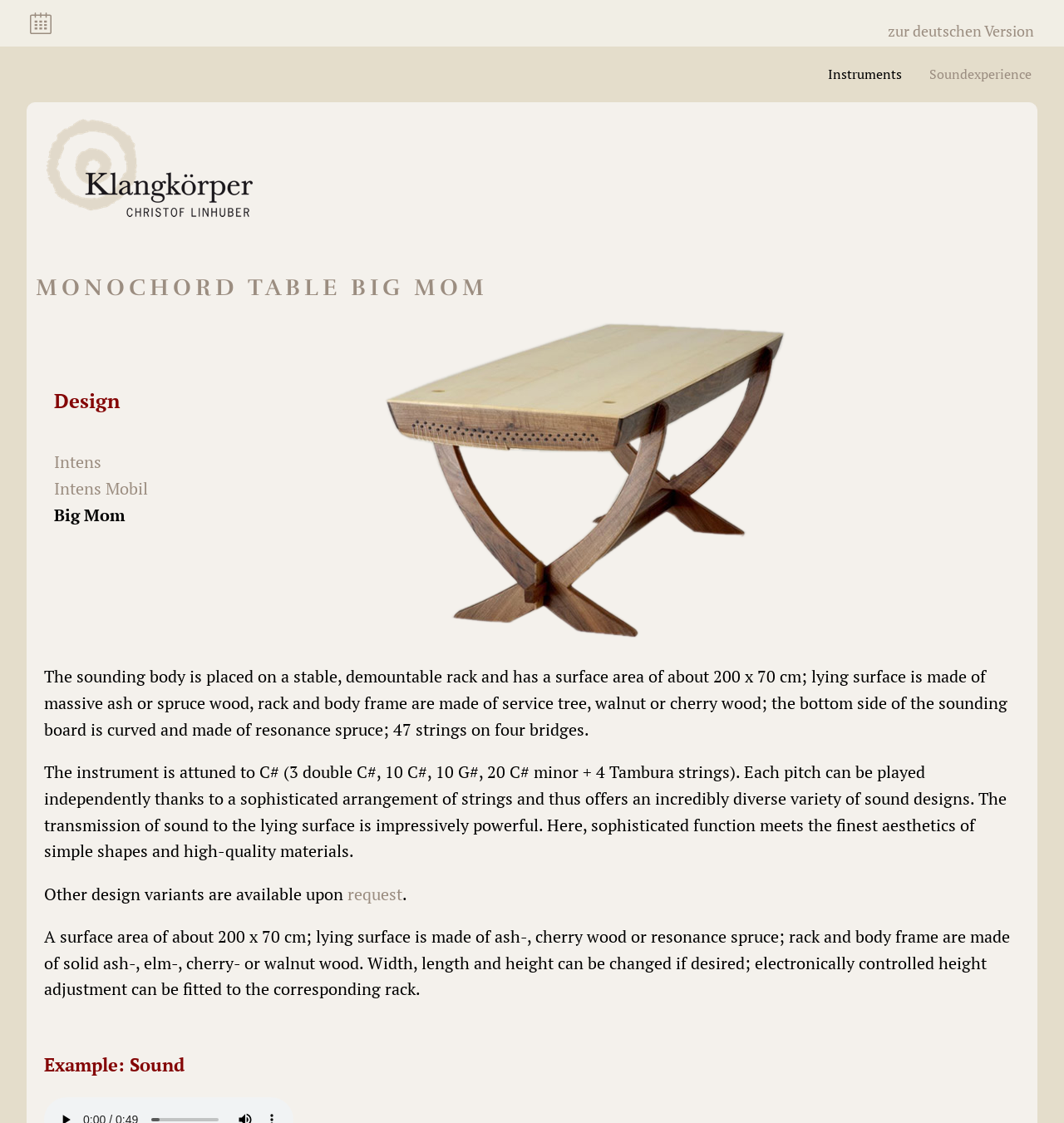Identify the bounding box coordinates of the part that should be clicked to carry out this instruction: "Click on Dates".

[0.028, 0.011, 0.048, 0.03]